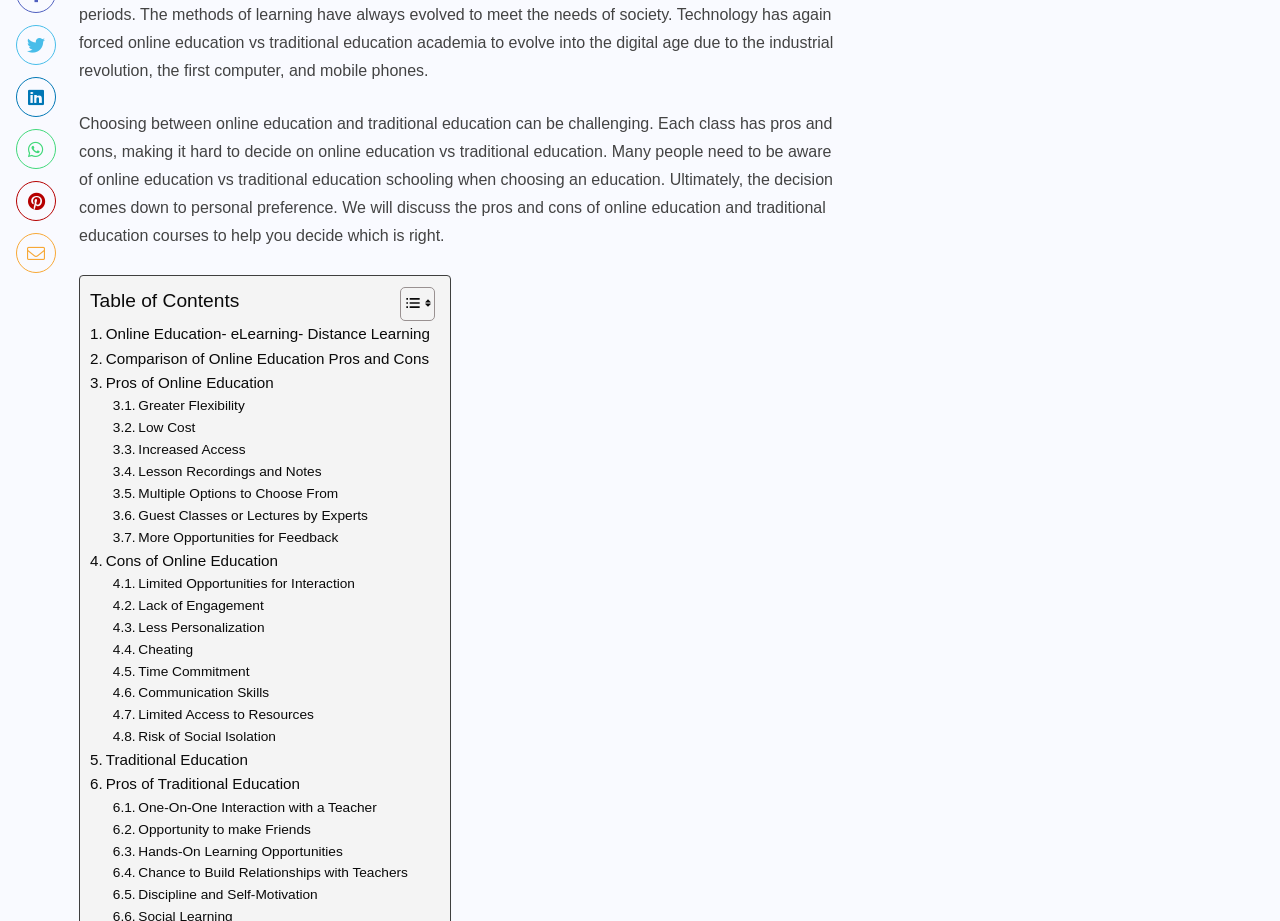How many pros of online education are listed?
Please use the image to deliver a detailed and complete answer.

The number of pros of online education can be counted by looking at the links under the 'Pros of Online Education' section, which are 'Greater Flexibility', 'Low Cost', 'Increased Access', 'Lesson Recordings and Notes', 'Multiple Options to Choose From', and 'Guest Classes or Lectures by Experts'. There are 6 links in total.